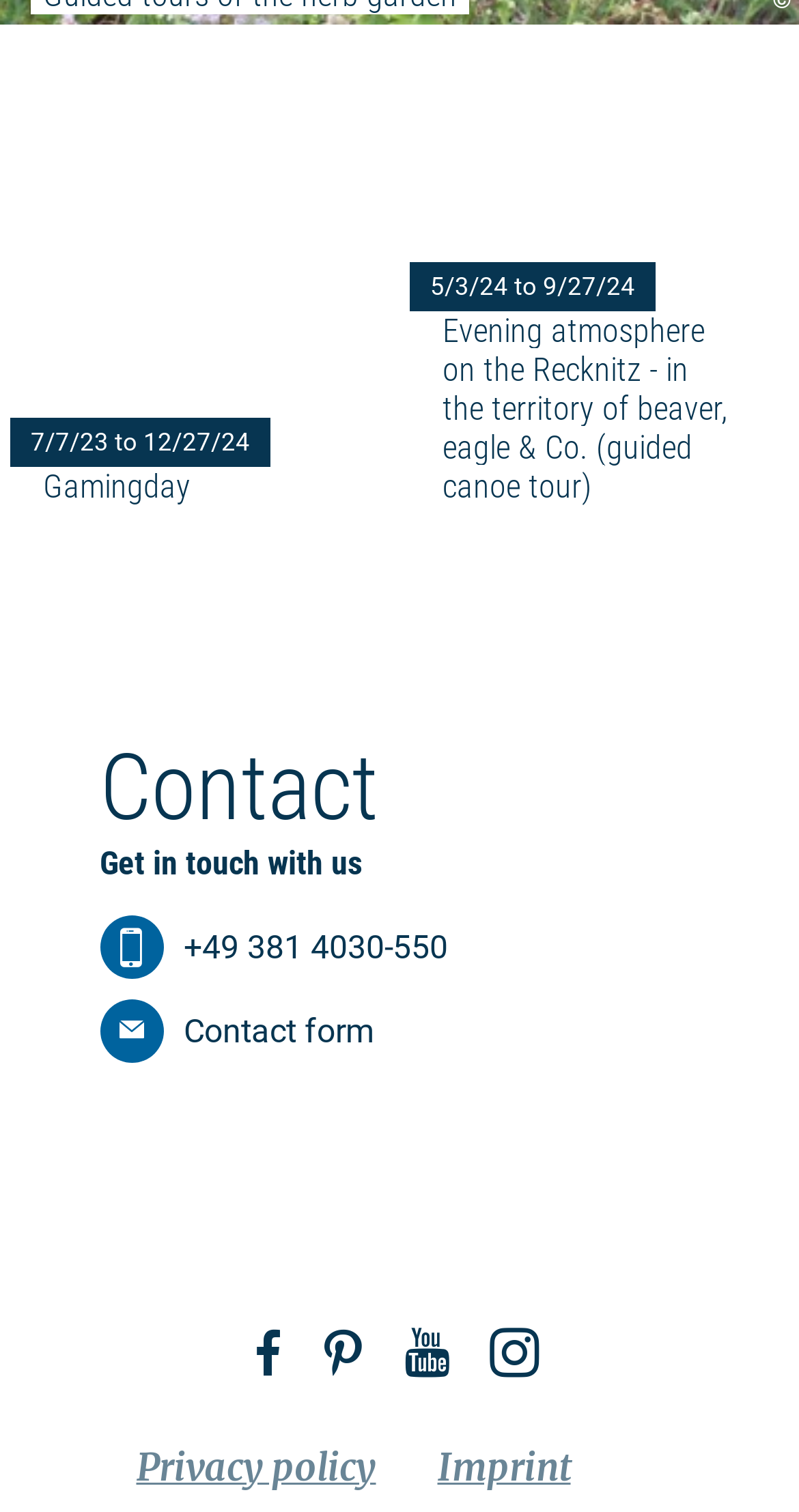How many social media links are there?
Using the picture, provide a one-word or short phrase answer.

4